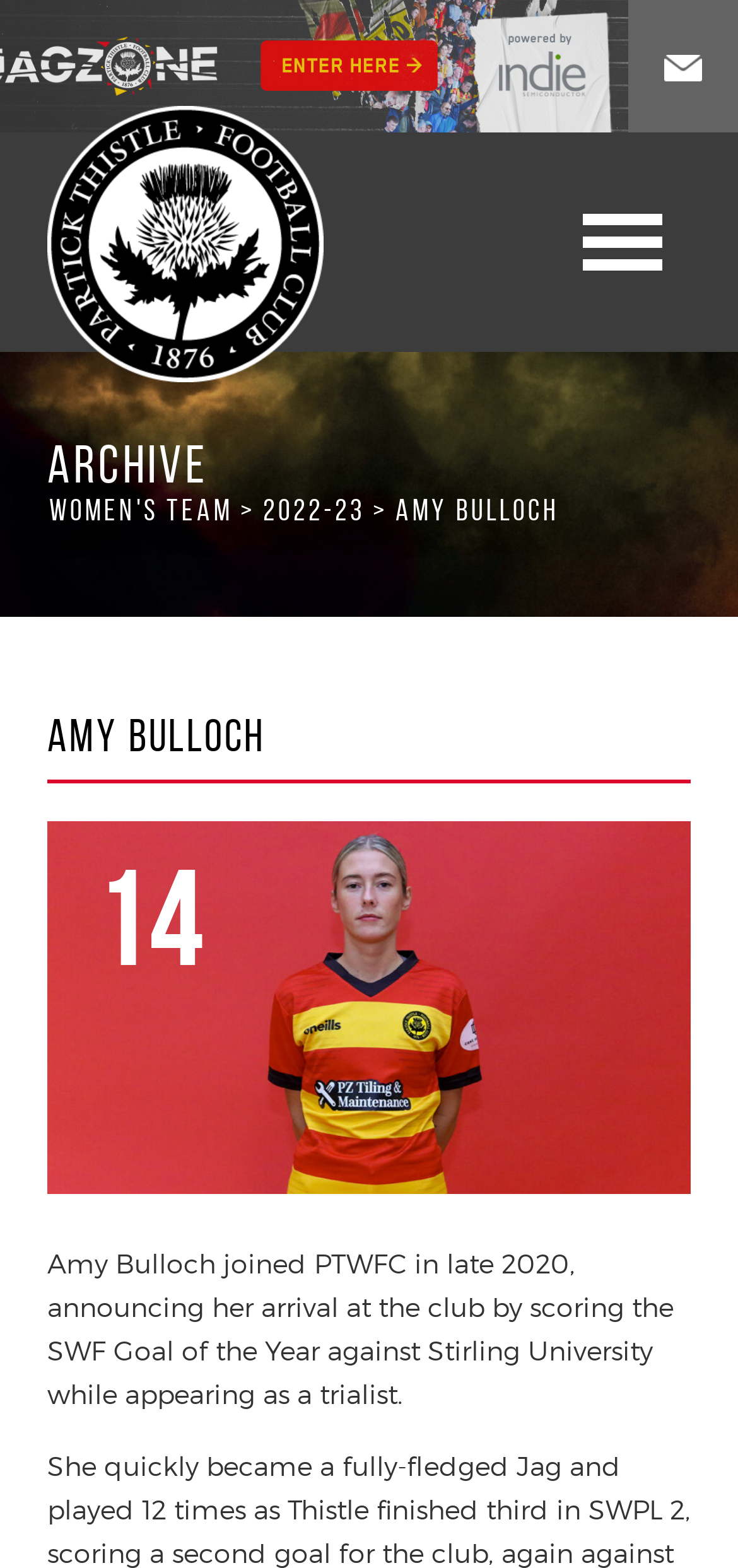Identify the bounding box coordinates for the UI element described as follows: alt="Partick Thistle FC logo". Use the format (top-left x, top-left y, bottom-right x, bottom-right y) and ensure all values are floating point numbers between 0 and 1.

[0.064, 0.084, 0.438, 0.264]